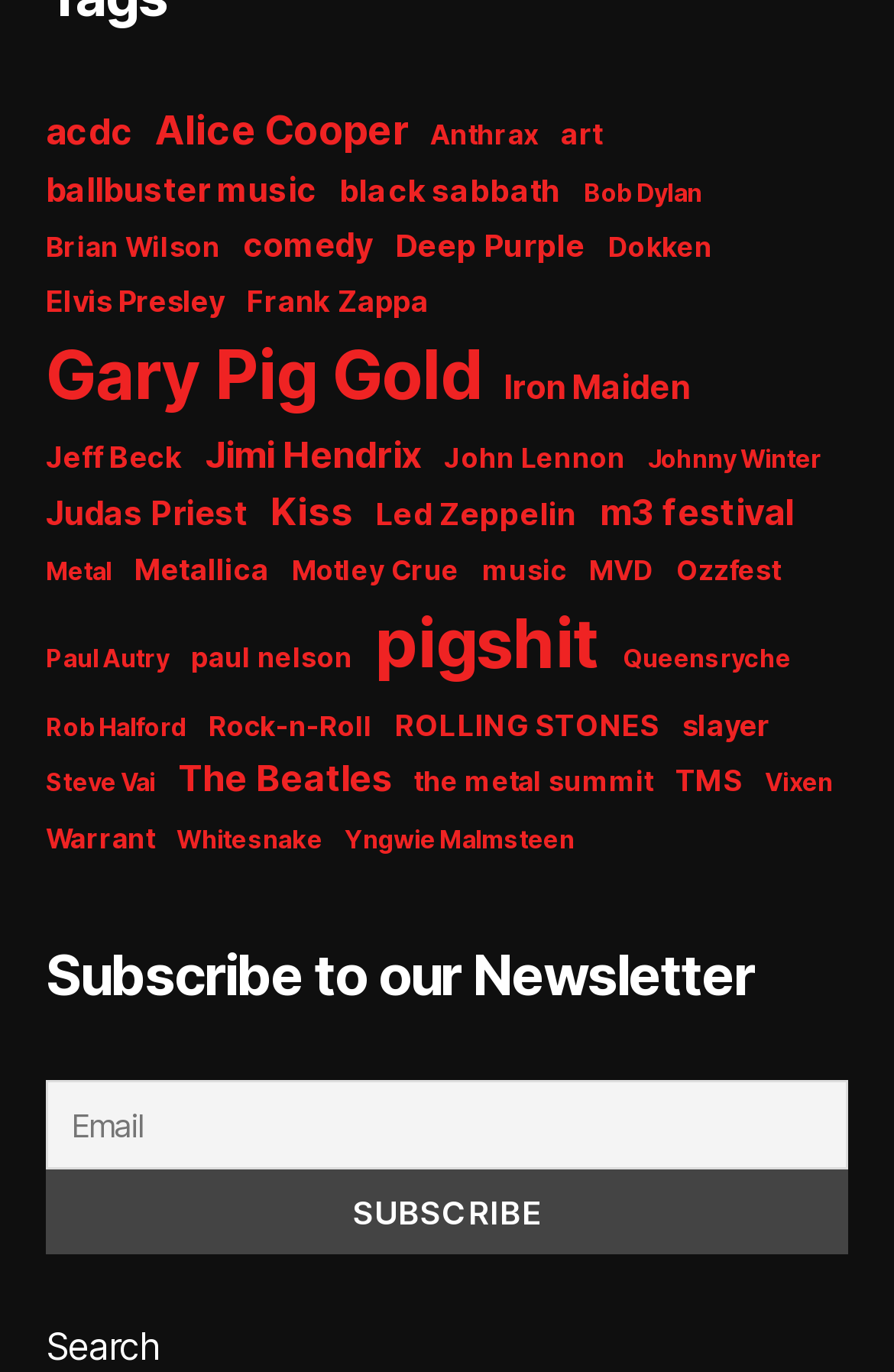Find and specify the bounding box coordinates that correspond to the clickable region for the instruction: "view Recap".

None